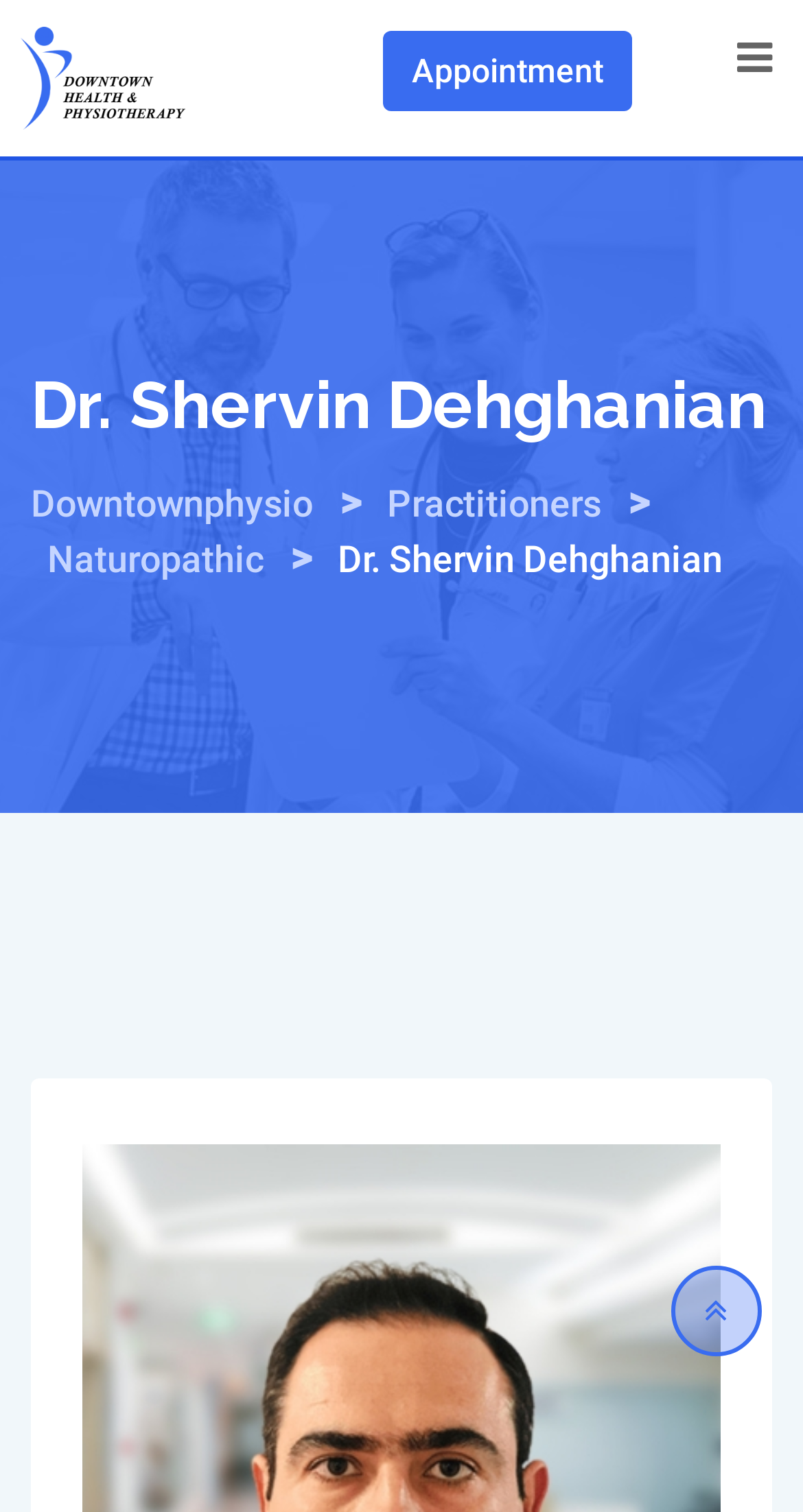Please provide the main heading of the webpage content.

Dr. Shervin Dehghanian